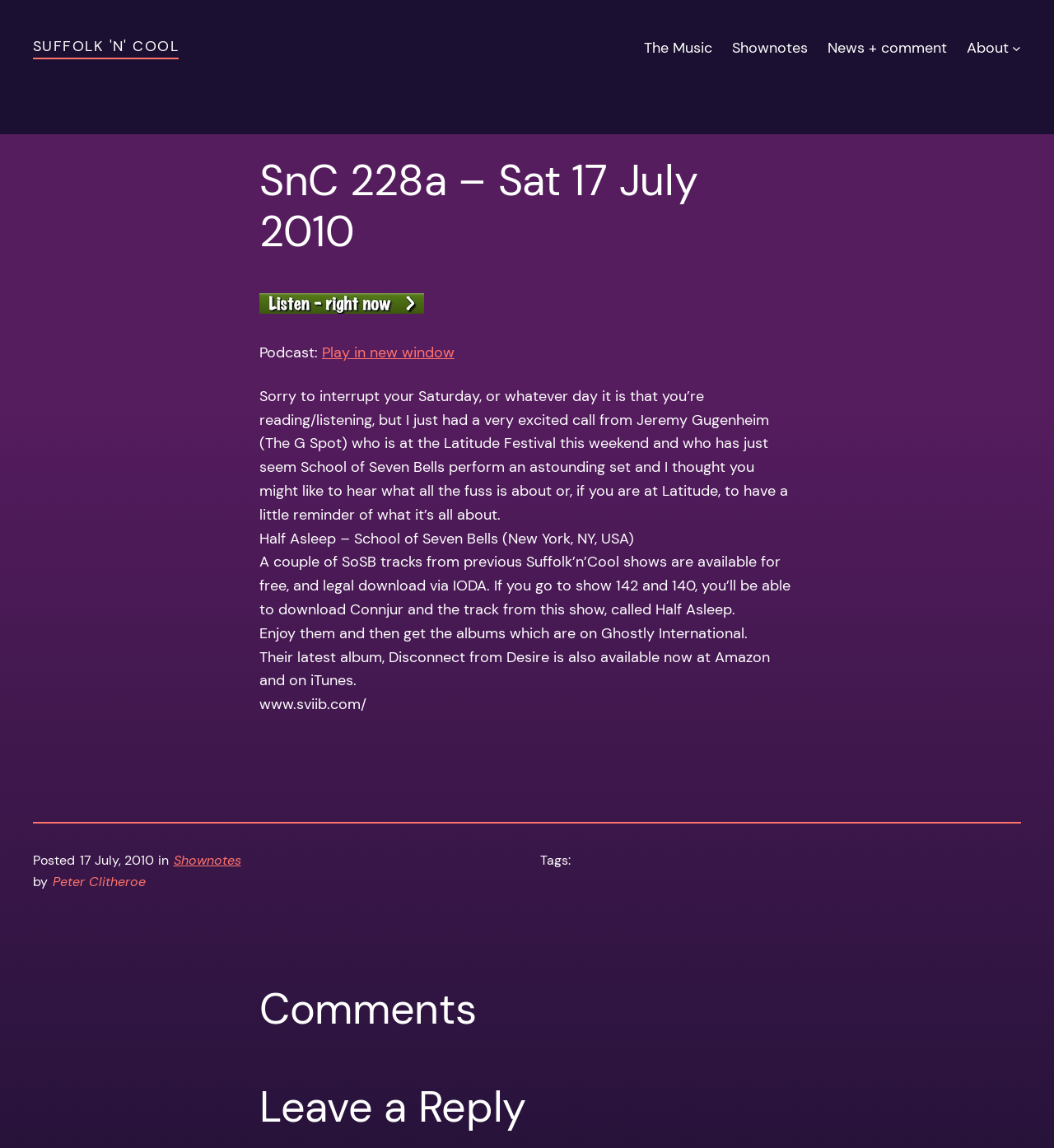What is the podcast about?
Using the details shown in the screenshot, provide a comprehensive answer to the question.

The podcast is about School of Seven Bells, as mentioned in the text 'Half Asleep – School of Seven Bells (New York, NY, USA)' and also in the context of the Latitude Festival.